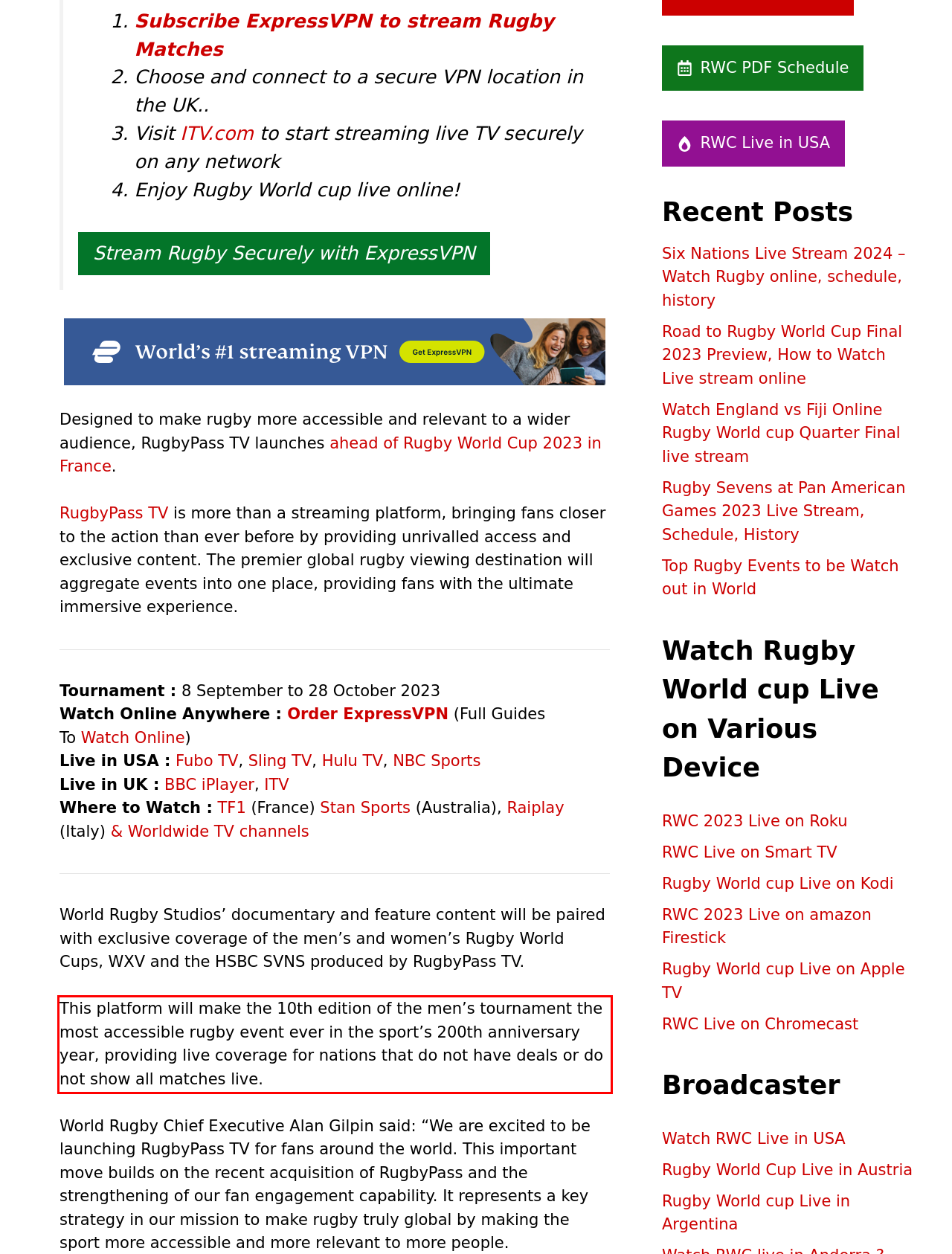Examine the webpage screenshot and use OCR to recognize and output the text within the red bounding box.

This platform will make the 10th edition of the men’s tournament the most accessible rugby event ever in the sport’s 200th anniversary year, providing live coverage for nations that do not have deals or do not show all matches live.